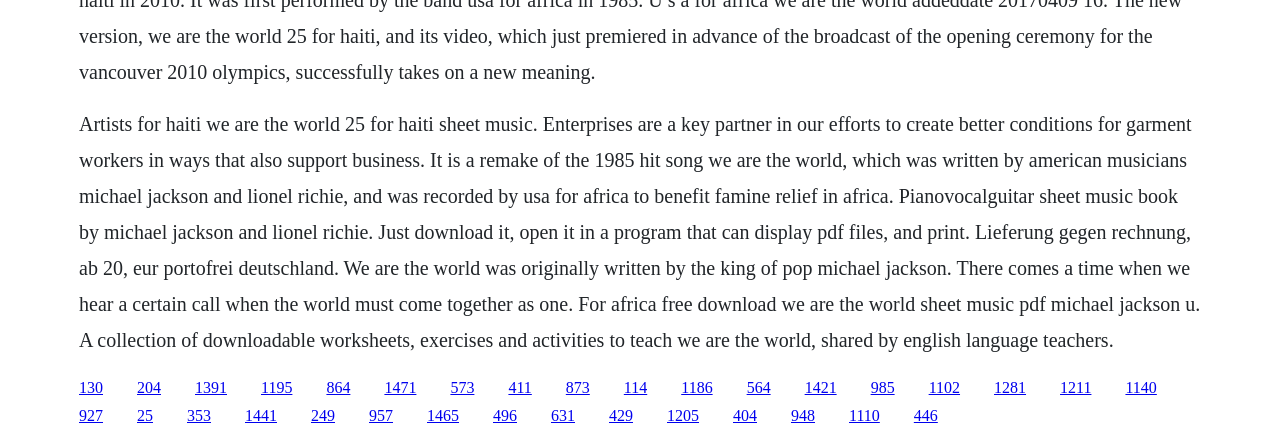How many links are present on the webpage?
Using the image provided, answer with just one word or phrase.

30